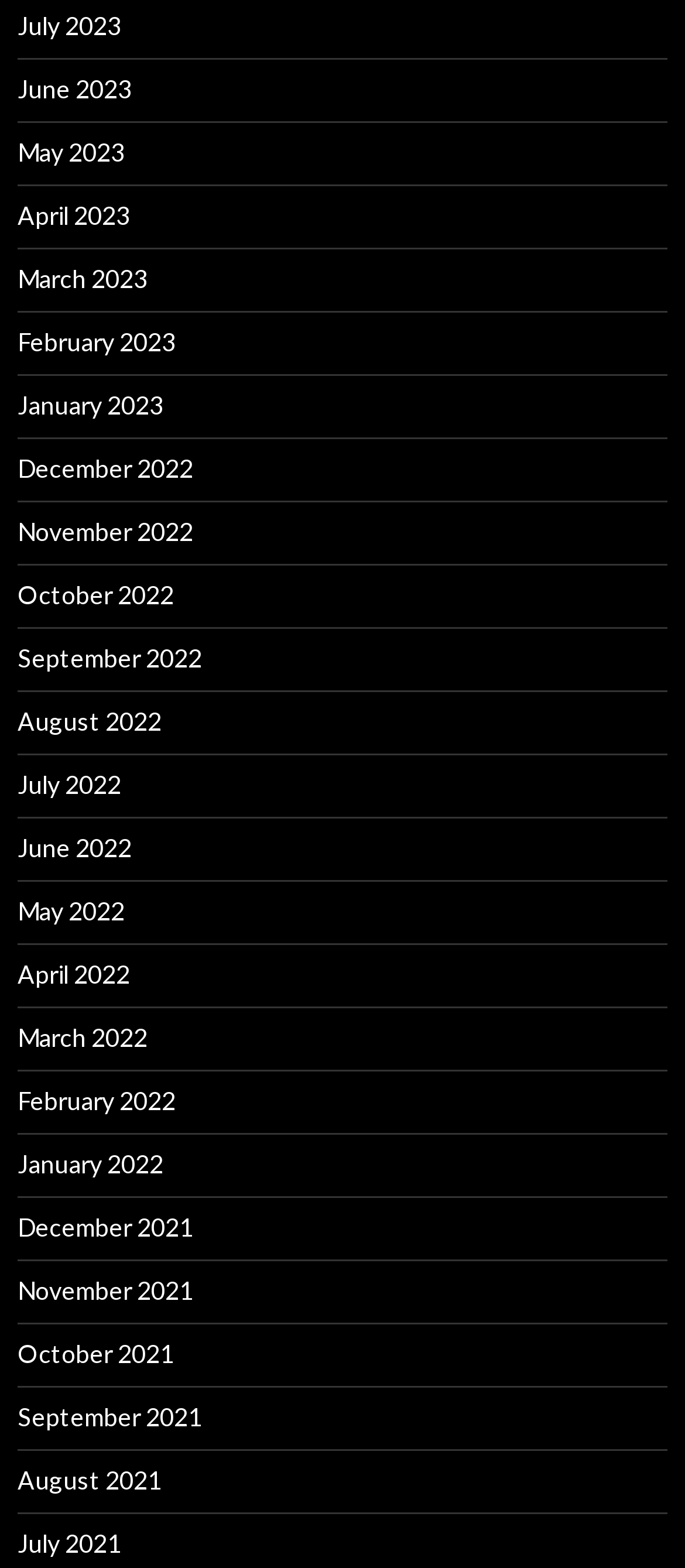What is the latest month listed?
Use the screenshot to answer the question with a single word or phrase.

July 2023